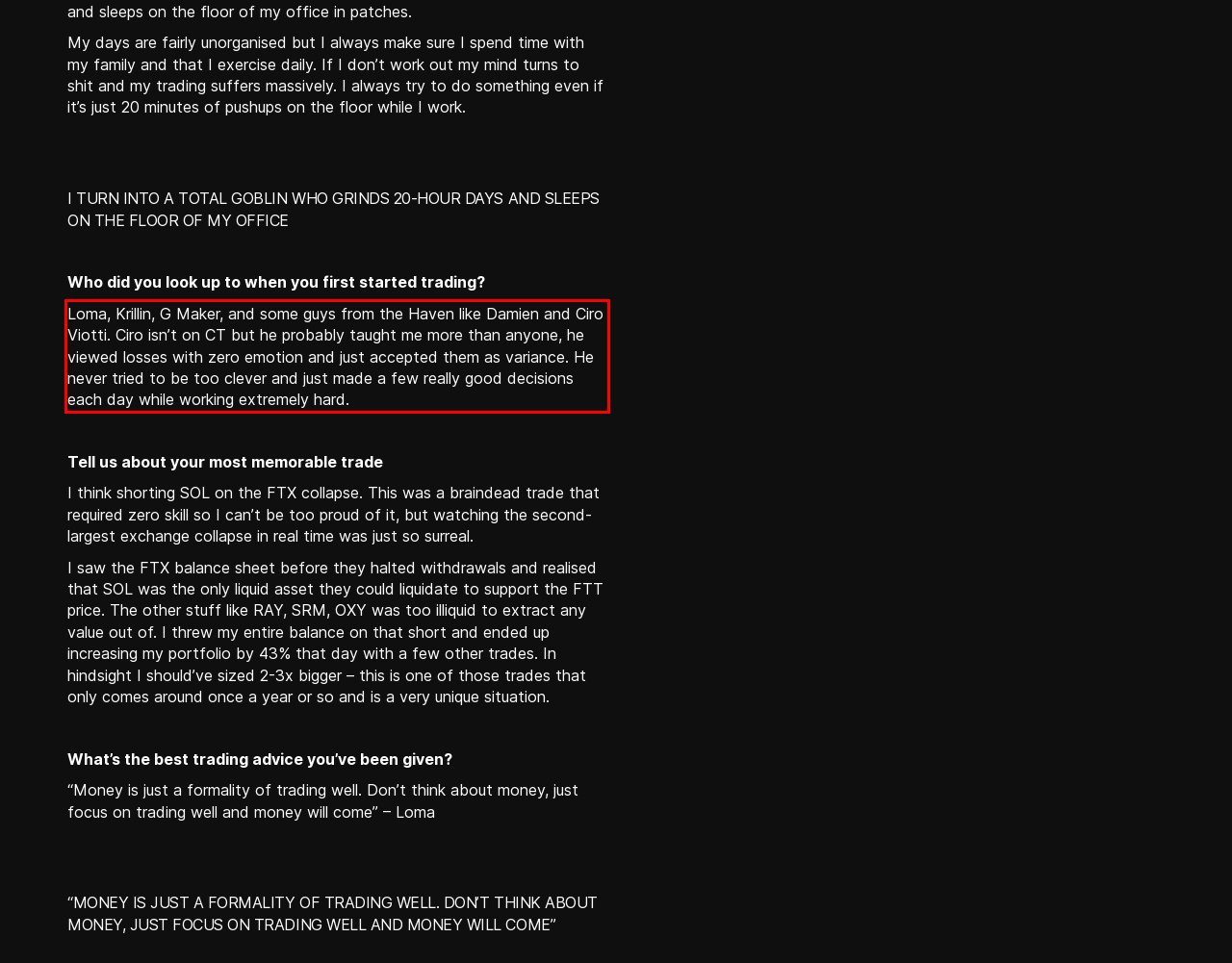Given a webpage screenshot with a red bounding box, perform OCR to read and deliver the text enclosed by the red bounding box.

Loma, Krillin, G Maker, and some guys from the Haven like Damien and Ciro Viotti. Ciro isn’t on CT but he probably taught me more than anyone, he viewed losses with zero emotion and just accepted them as variance. He never tried to be too clever and just made a few really good decisions each day while working extremely hard.